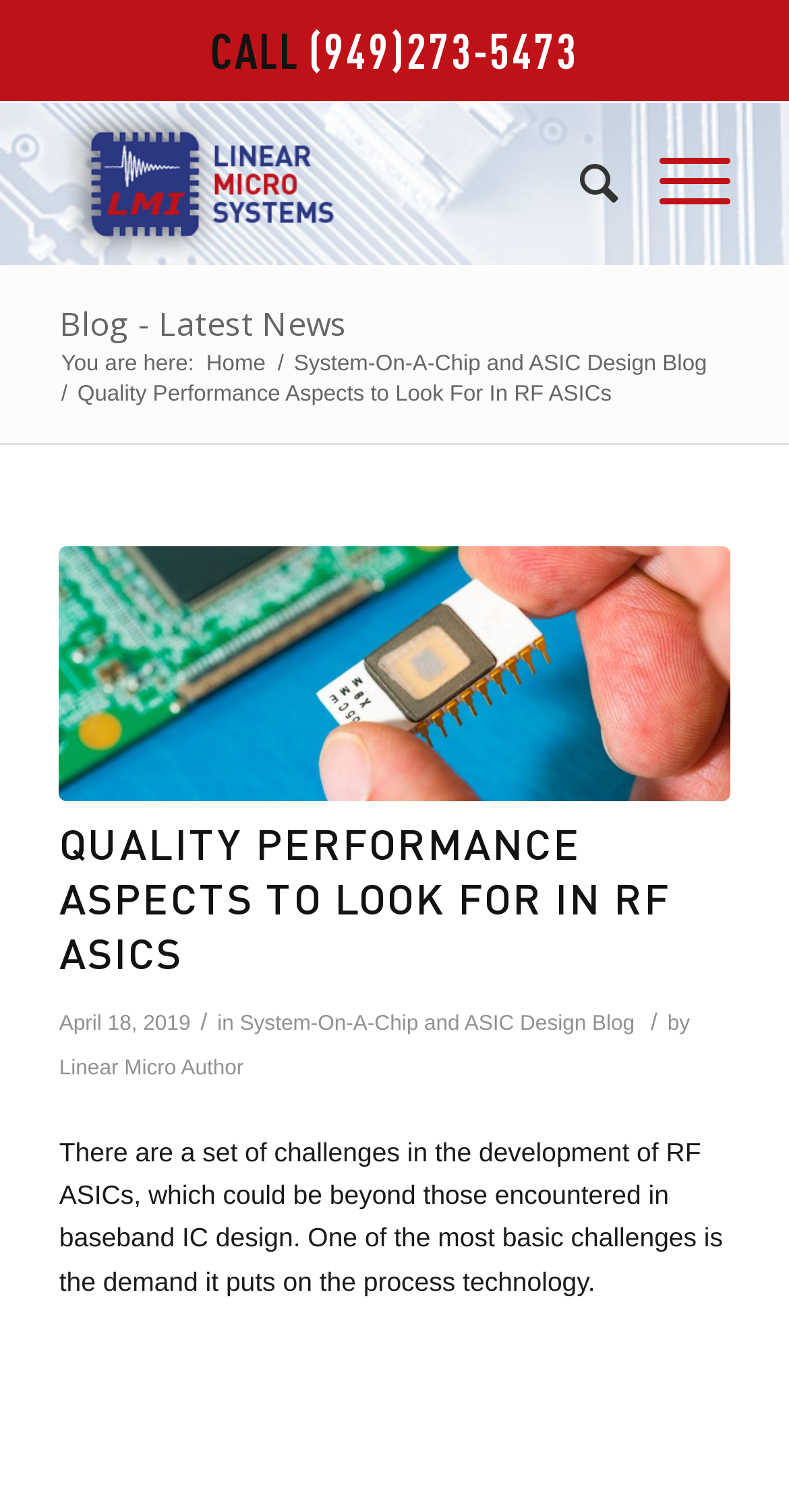Give a detailed account of the webpage's layout and content.

The webpage is about "Aspects to Look for in RF ASICs" and appears to be a blog post from Linear MicroSystems. At the top, there is a header section with a "CALL" button and a phone number "(949)273-5473" to the right of it. Below this, there is a logo of Linear Microsystems (LMI) with a link to the company's website.

On the left side, there is a navigation menu with links to "Home", "Blog - Latest News", and "System-On-A-Chip and ASIC Design Blog". The current page is highlighted in the navigation menu, indicating that it is a part of the "System-On-A-Chip and ASIC Design Blog".

The main content of the page is divided into sections. The title "Quality Performance Aspects to Look For In RF ASICs" is followed by a brief introduction to the topic. There is a link to "system-on-a-chip(SOC)" with an accompanying image. The main article is headed by a large title "QUALITY PERFORMANCE ASPECTS TO LOOK FOR IN RF ASICS" and is dated "April 18, 2019". The article discusses the challenges in developing RF ASICs, including the demand on process technology.

There are several links and images throughout the page, including a link to the author's profile and an image related to system-on-a-chip (SOC). The overall layout is organized, with clear headings and concise text.